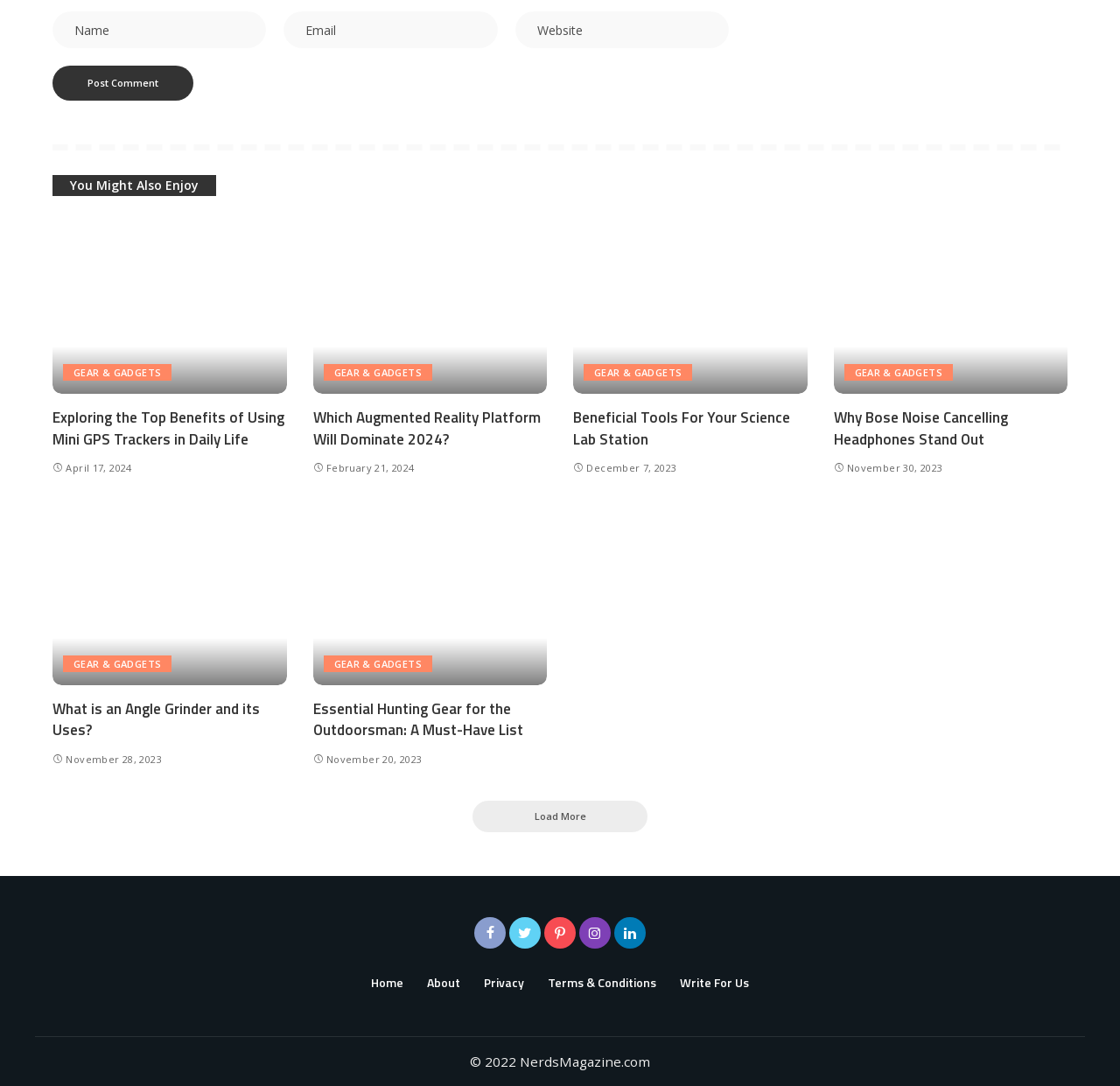Pinpoint the bounding box coordinates for the area that should be clicked to perform the following instruction: "Post a comment".

[0.047, 0.061, 0.173, 0.093]